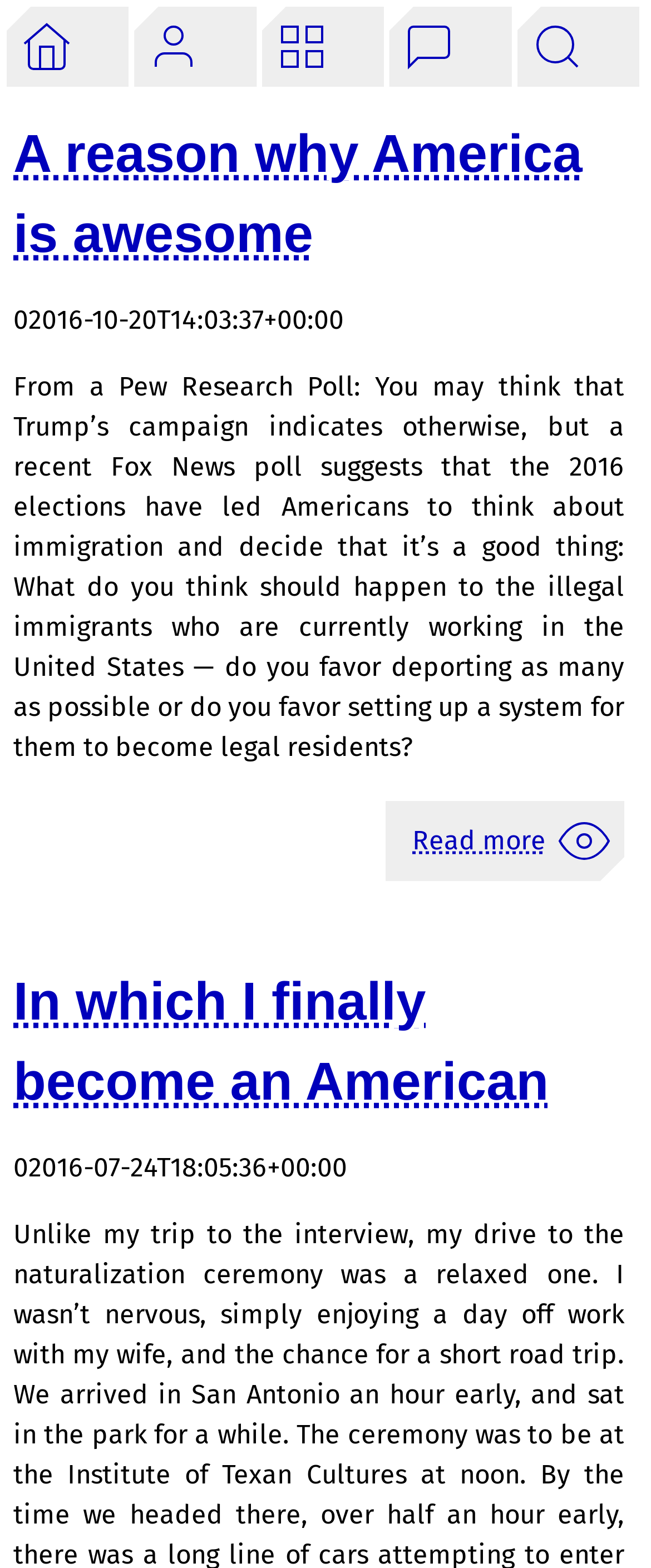Please specify the bounding box coordinates of the clickable region to carry out the following instruction: "click the second link". The coordinates should be four float numbers between 0 and 1, in the format [left, top, right, bottom].

[0.206, 0.004, 0.392, 0.055]